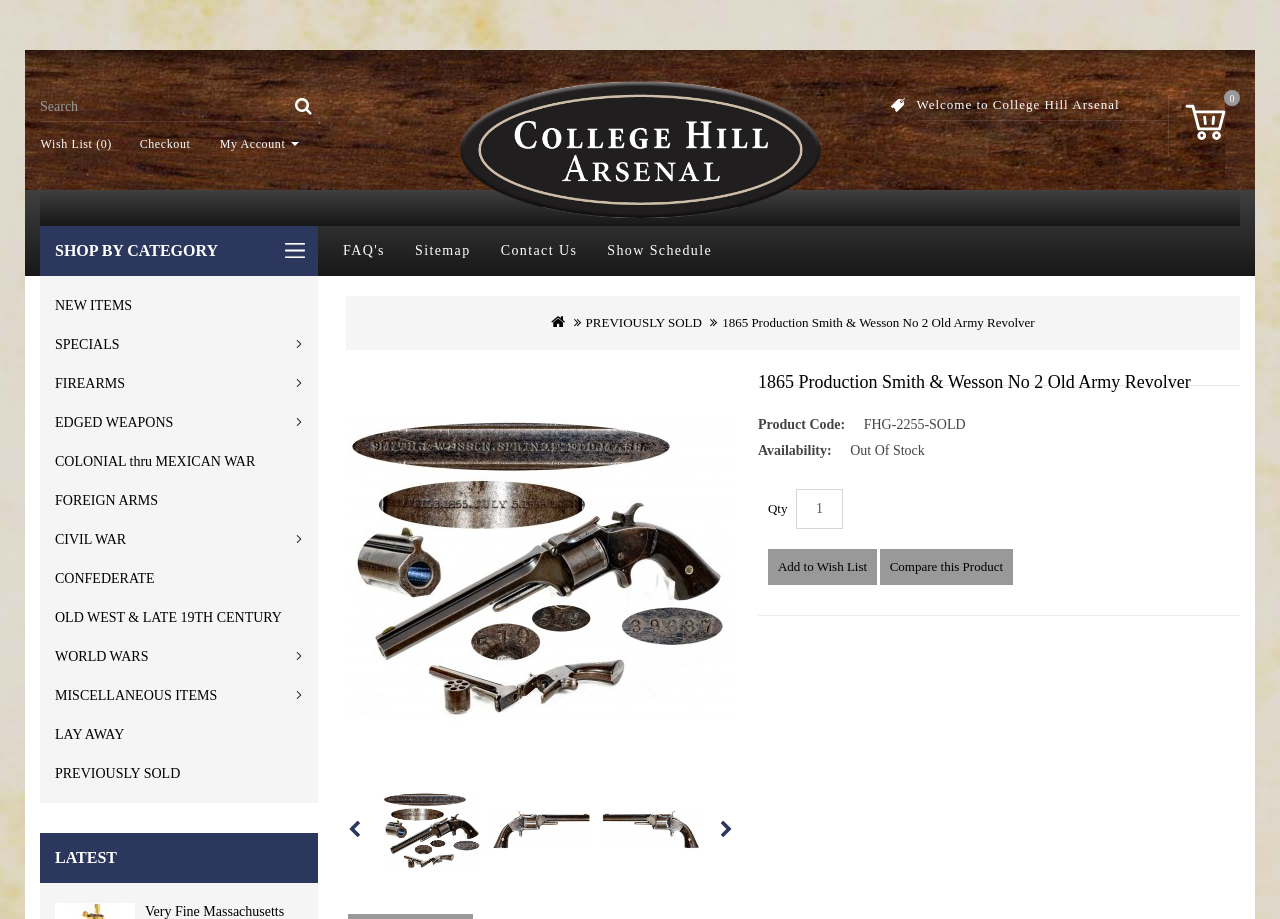Find the bounding box coordinates for the HTML element described in this sentence: "Old Ventures 2". Provide the coordinates as four float numbers between 0 and 1, in the format [left, top, right, bottom].

None